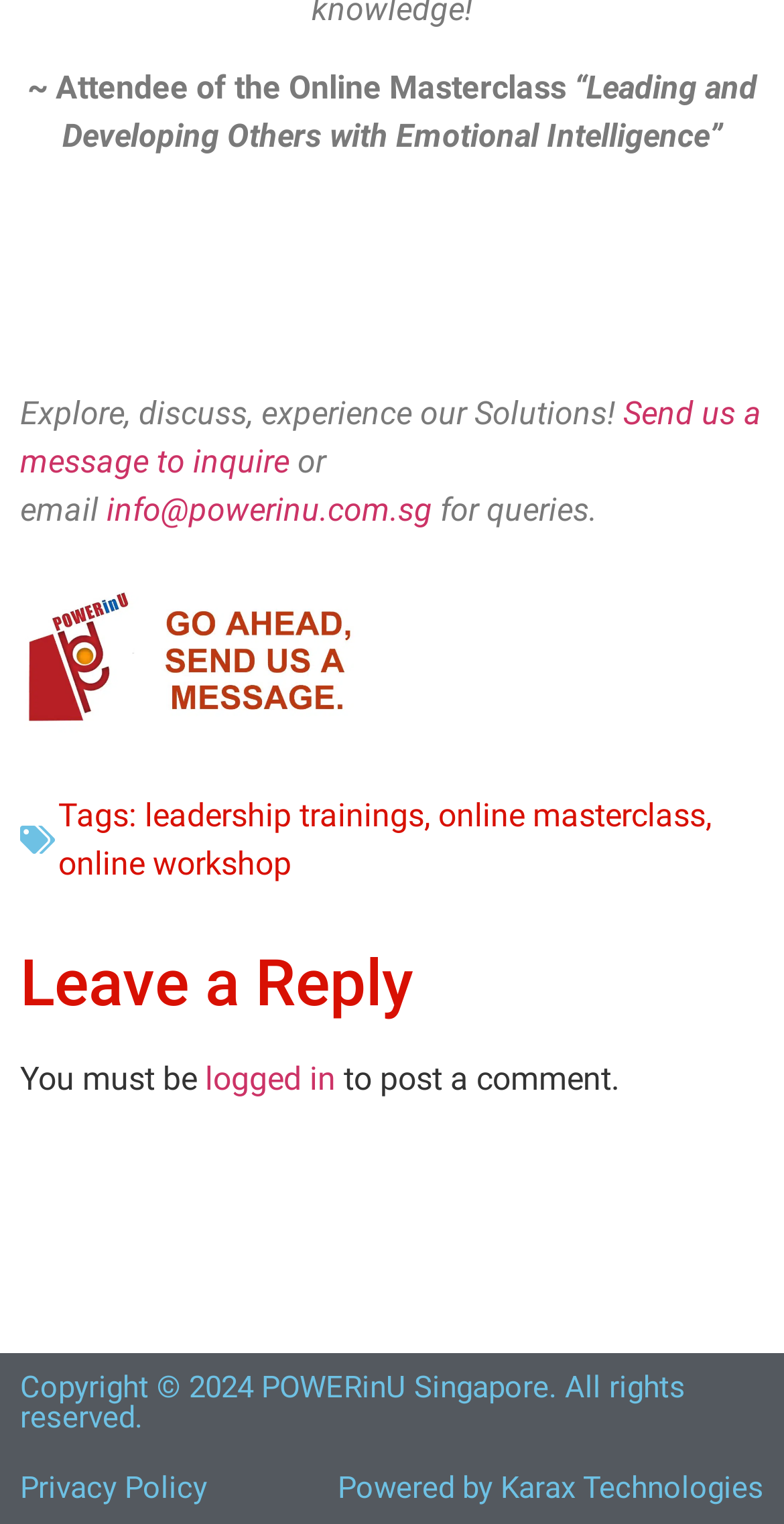How can I inquire about the online masterclass?
Please answer using one word or phrase, based on the screenshot.

Send us a message or email